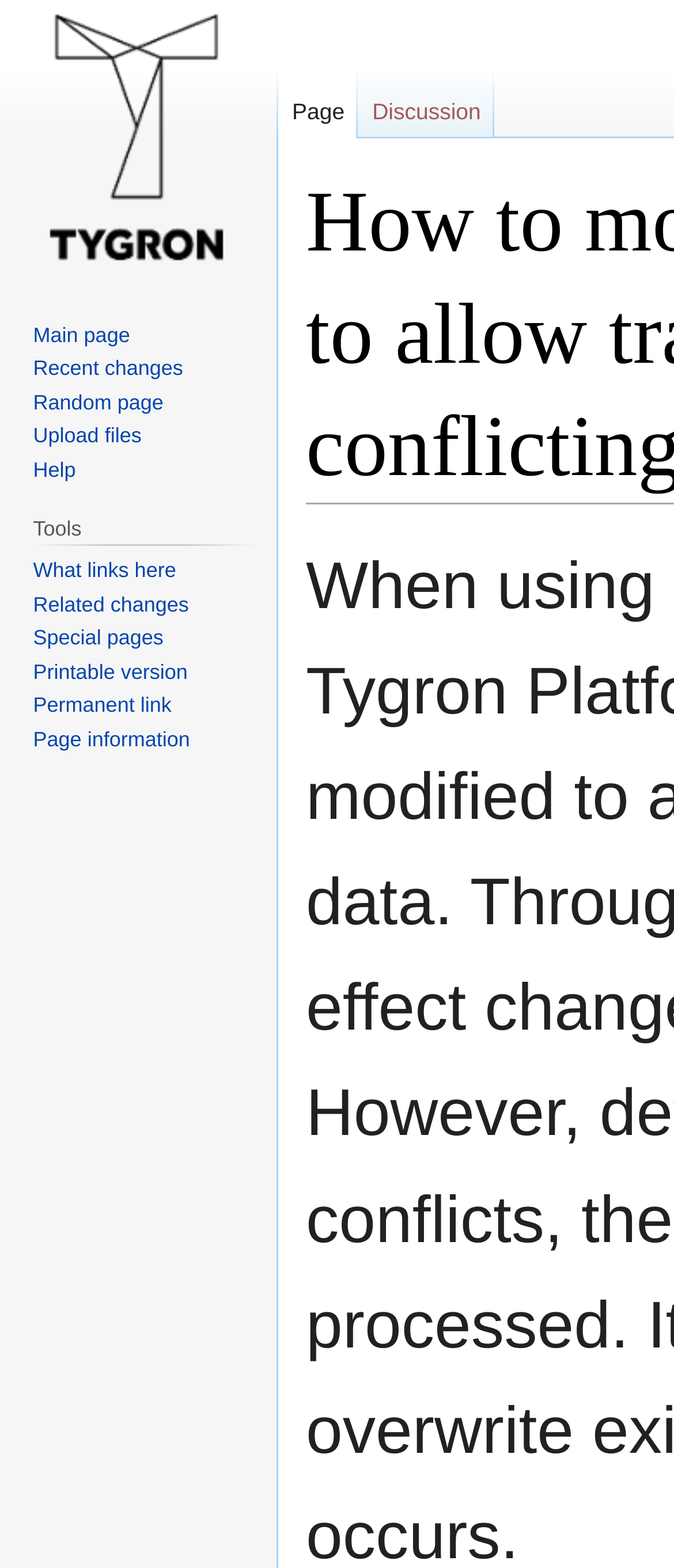Provide the text content of the webpage's main heading.

How to modify your project's WFS url to allow transactions to overwrite conflicting data